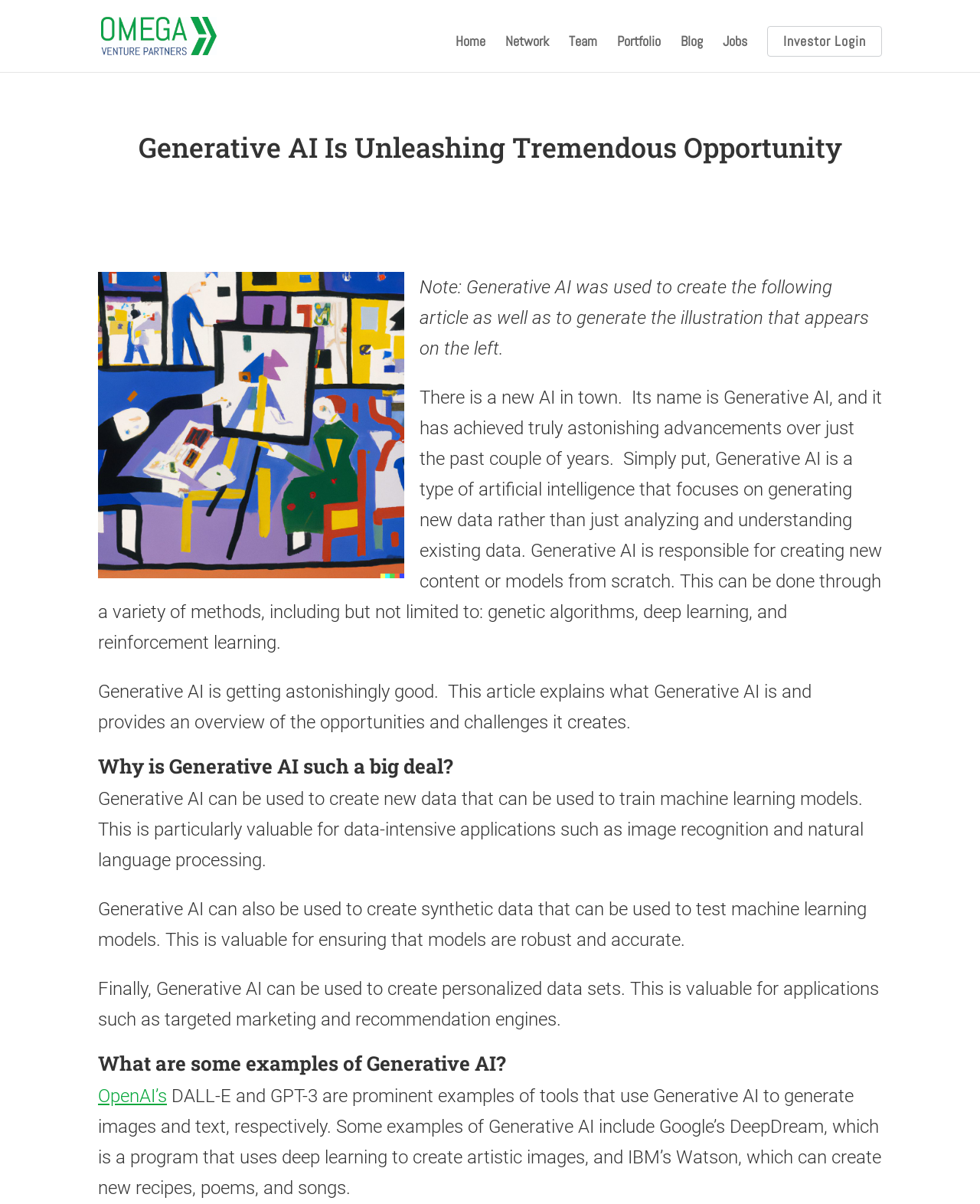Elaborate on the information and visuals displayed on the webpage.

The webpage is about Generative AI, its opportunities, and risks. At the top left, there is a logo of Omega Venture Partners, accompanied by a link to the company's website. On the top right, there is a navigation menu with links to Home, Network, Team, Portfolio, Blog, Jobs, and Investor Login.

Below the navigation menu, there is a heading that reads "Generative AI Is Unleashing Tremendous Opportunity". Next to the heading, there is an image related to the topic. 

The article starts with a note explaining that Generative AI was used to create the article and the illustration on the left. The illustration is positioned on the left side of the page, taking up about a third of the page's width.

The article then introduces Generative AI, explaining that it is a type of artificial intelligence that focuses on generating new data rather than just analyzing and understanding existing data. The text is divided into paragraphs, with headings that break up the content. 

The first section explains what Generative AI is and its capabilities. The second section, titled "Why is Generative AI such a big deal?", discusses the benefits of Generative AI, such as creating new data for training machine learning models, generating synthetic data for testing models, and creating personalized data sets.

The third section, titled "What are some examples of Generative AI?", provides examples of tools that use Generative AI, including OpenAI's DALL-E and GPT-3, as well as Google's DeepDream and IBM's Watson.